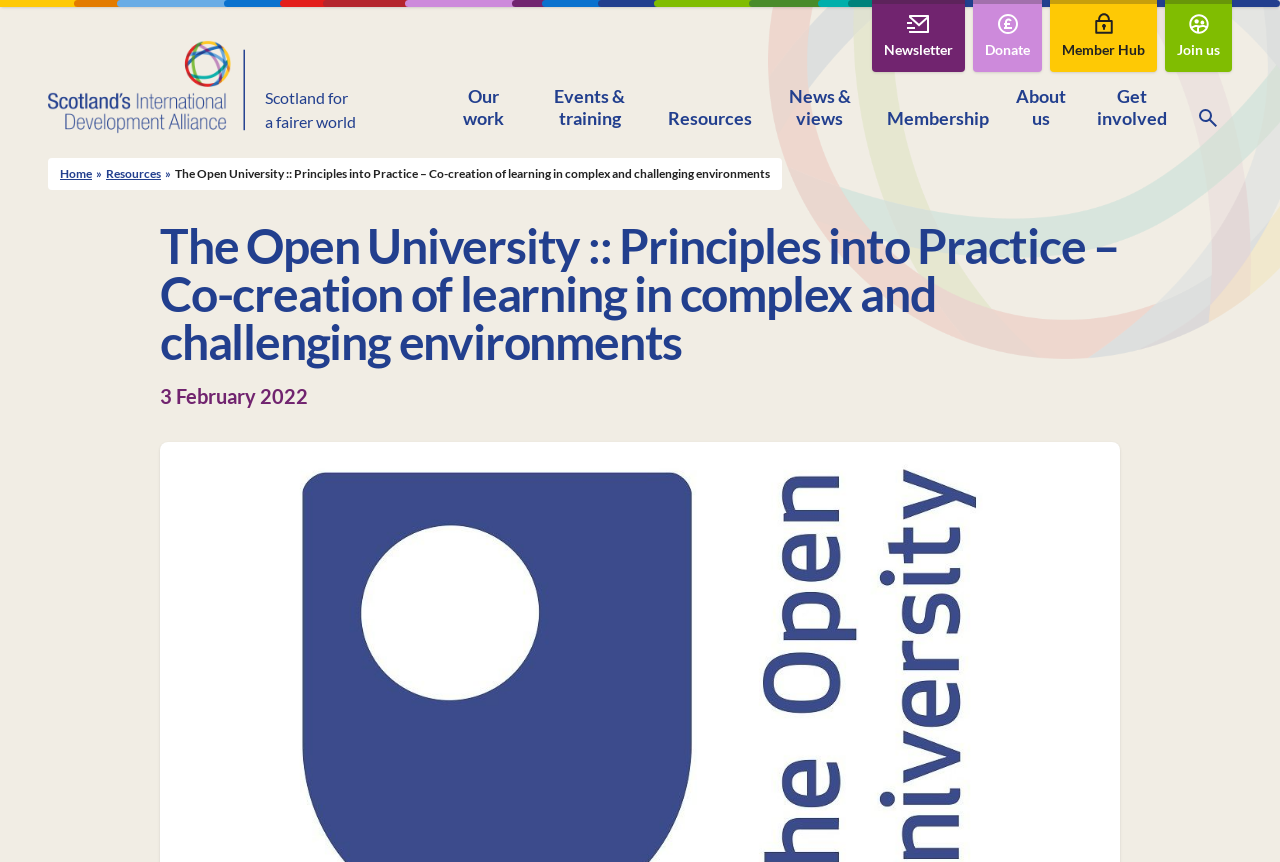Determine the bounding box coordinates of the clickable element to complete this instruction: "Navigate to the Our work page". Provide the coordinates in the format of four float numbers between 0 and 1, [left, top, right, bottom].

[0.346, 0.089, 0.409, 0.164]